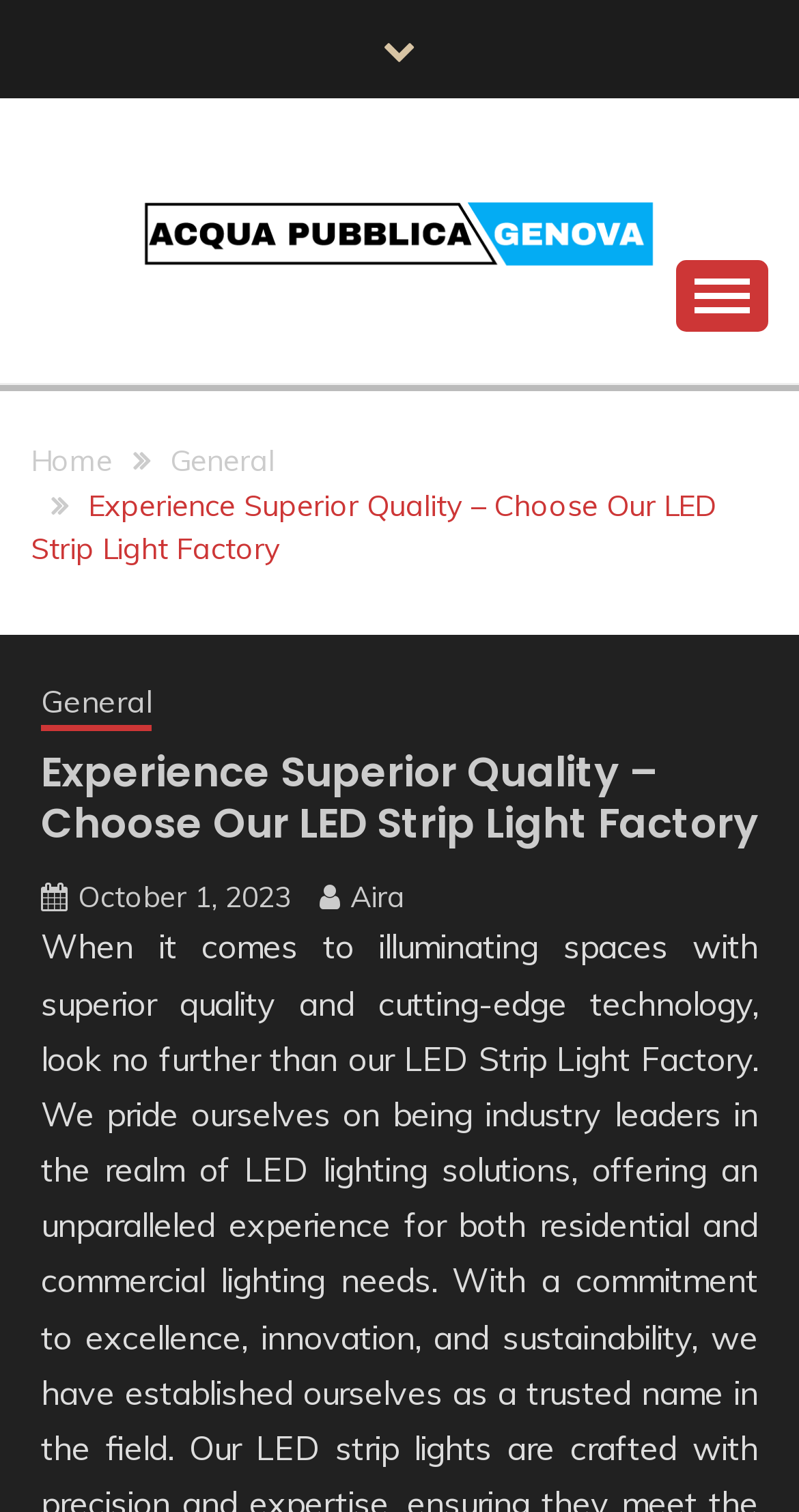What is the name of the company?
Using the image, provide a detailed and thorough answer to the question.

The company name is obtained from the link and image elements with the text 'Acqua Pubblica Genova' and 'ACQUA PUBBLICA GENOVA' respectively, which are likely to be the logo and branding of the company.